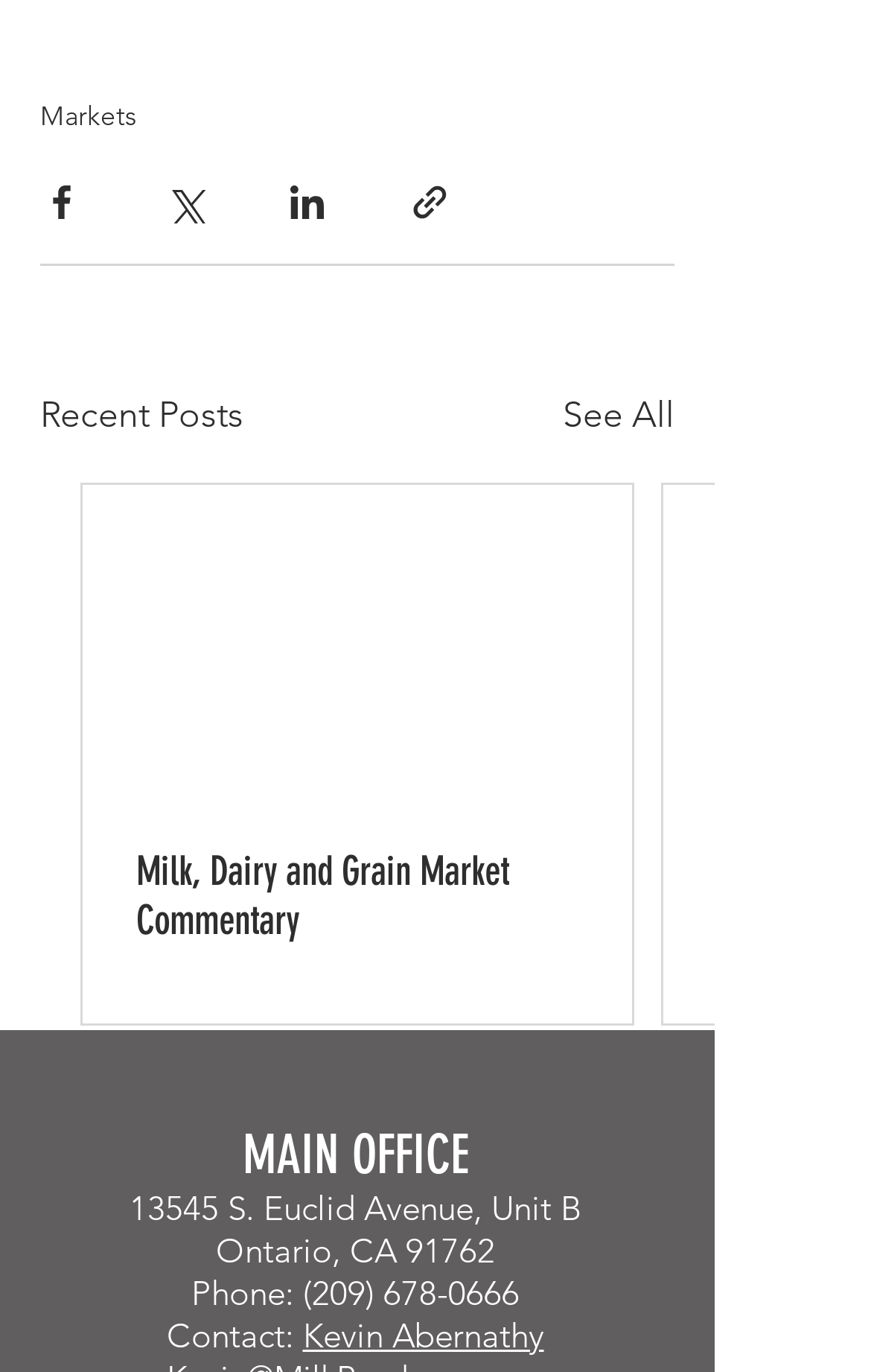Identify the bounding box coordinates for the region of the element that should be clicked to carry out the instruction: "Share via Facebook". The bounding box coordinates should be four float numbers between 0 and 1, i.e., [left, top, right, bottom].

[0.046, 0.131, 0.095, 0.162]